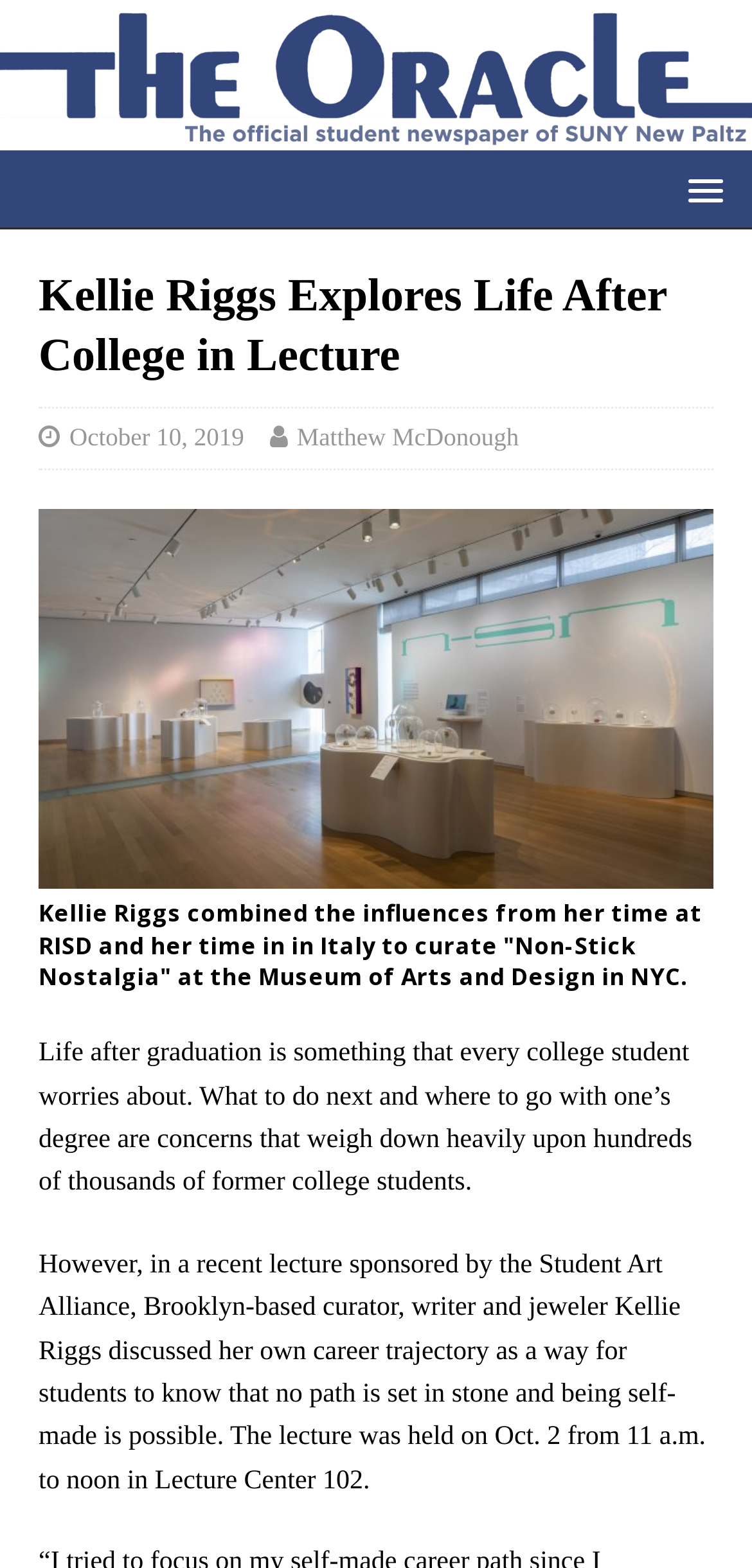Create a detailed narrative of the webpage’s visual and textual elements.

The webpage appears to be an article from The New Paltz Oracle, a college newspaper. At the top of the page, there is a logo of The New Paltz Oracle, accompanied by a link to the newspaper's homepage. Below the logo, there is a menu link on the right side.

The main content of the article is divided into sections. The title of the article, "Kellie Riggs Explores Life After College in Lecture", is prominently displayed at the top, followed by the date "October 10, 2019" and the author's name "Matthew McDonough" on the same line.

Below the title, there is a large figure with a caption that describes Kellie Riggs' art exhibition "Non-Stick Nostalgia" at the Museum of Arts and Design in NYC. The caption provides context about the exhibition, mentioning Riggs' influences from her time at RISD and Italy.

The main article text is divided into two paragraphs. The first paragraph discusses the concerns of college students about their future after graduation, while the second paragraph describes a lecture by Kellie Riggs, a Brooklyn-based curator, writer, and jeweler, who shared her career trajectory as an example of how students can create their own path. The lecture details, including the date, time, and location, are also provided.

Overall, the webpage is focused on presenting an article about Kellie Riggs' lecture, with a clear structure and easy-to-read text.